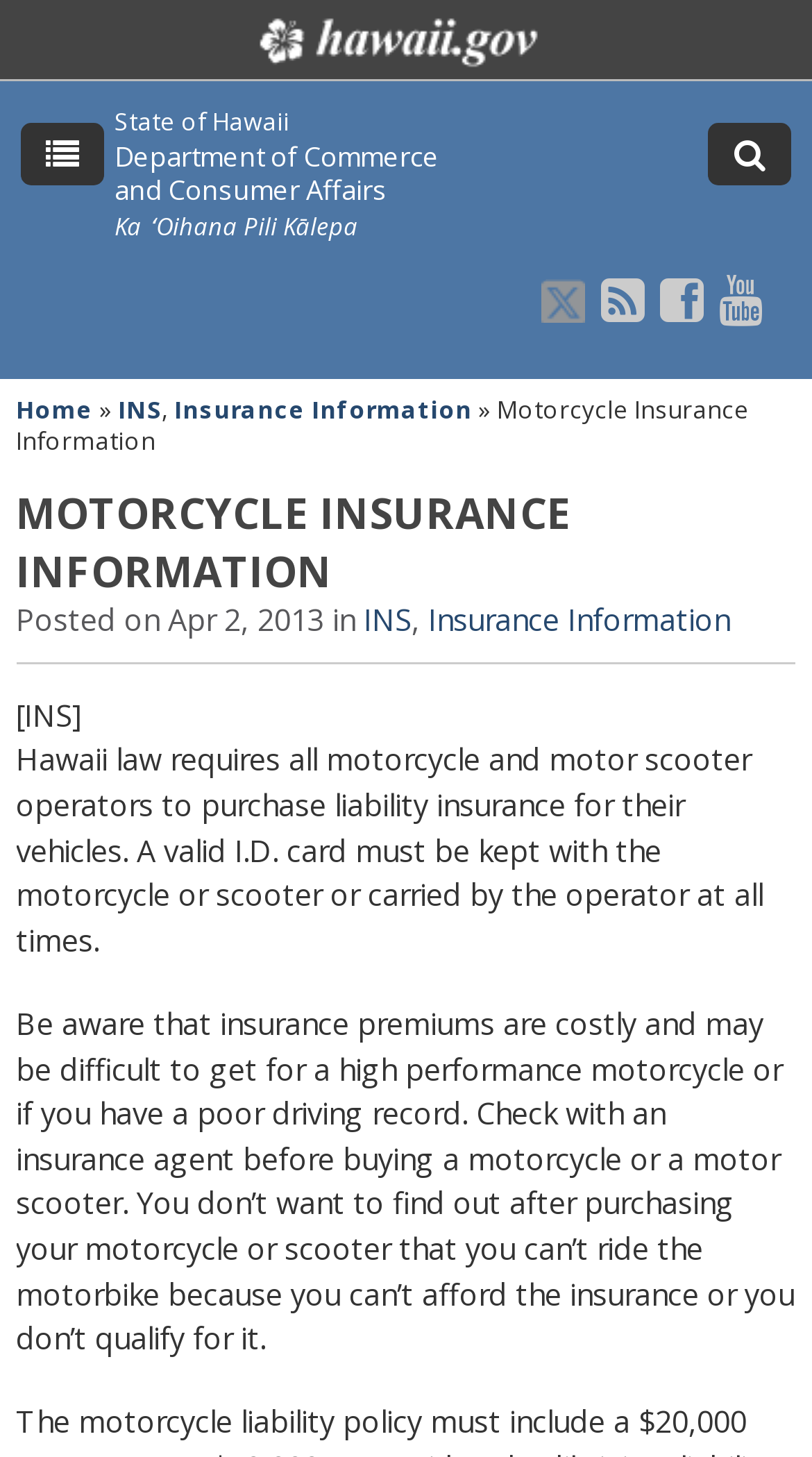Respond to the question below with a concise word or phrase:
Why should one check with an insurance agent before buying a motorcycle?

To ensure affordability and qualification